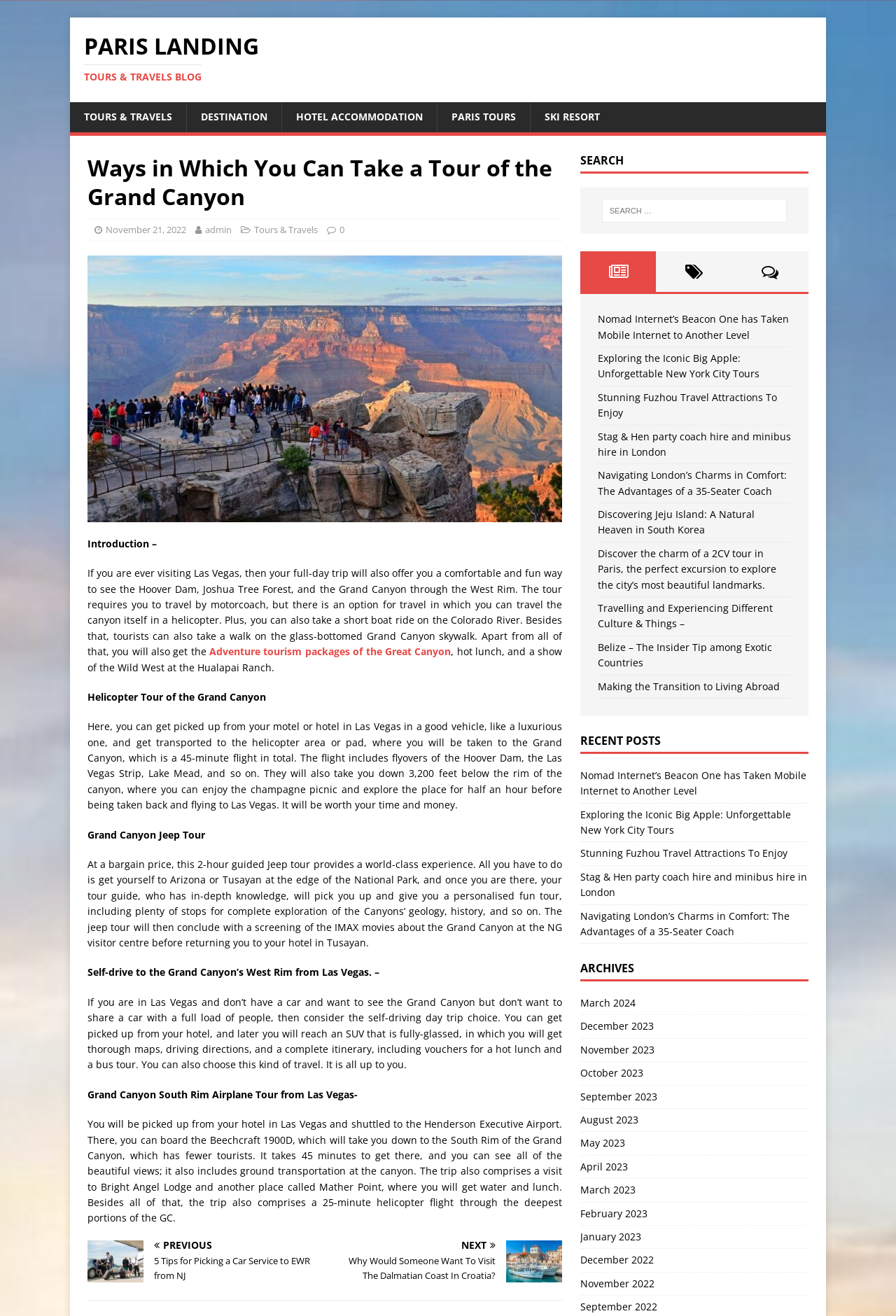Identify the bounding box coordinates of the section to be clicked to complete the task described by the following instruction: "Visit the Grand Canyon Jeep Tour page". The coordinates should be four float numbers between 0 and 1, formatted as [left, top, right, bottom].

[0.098, 0.629, 0.229, 0.639]